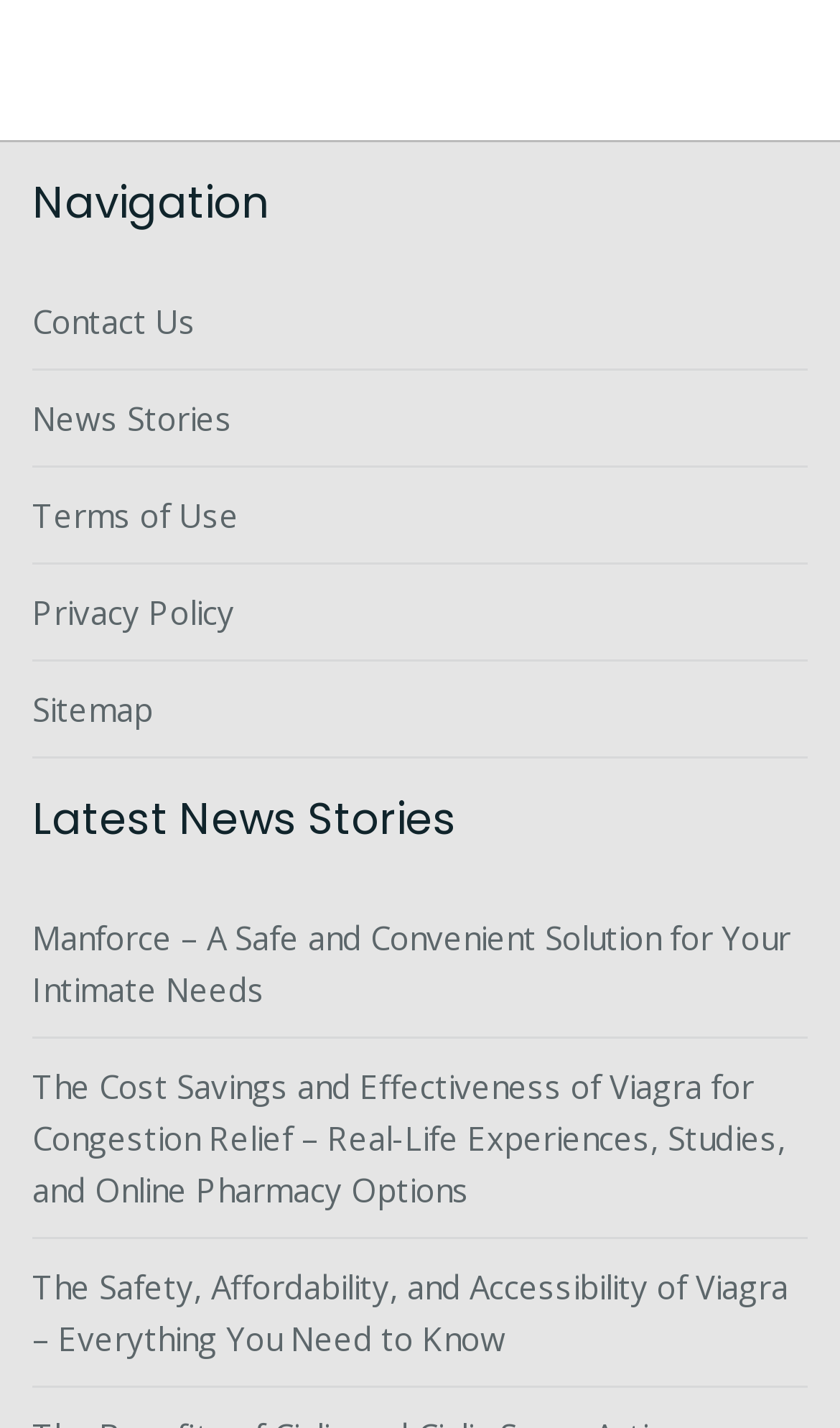Please determine the bounding box coordinates for the UI element described as: "Terms of Use".

[0.038, 0.346, 0.285, 0.376]